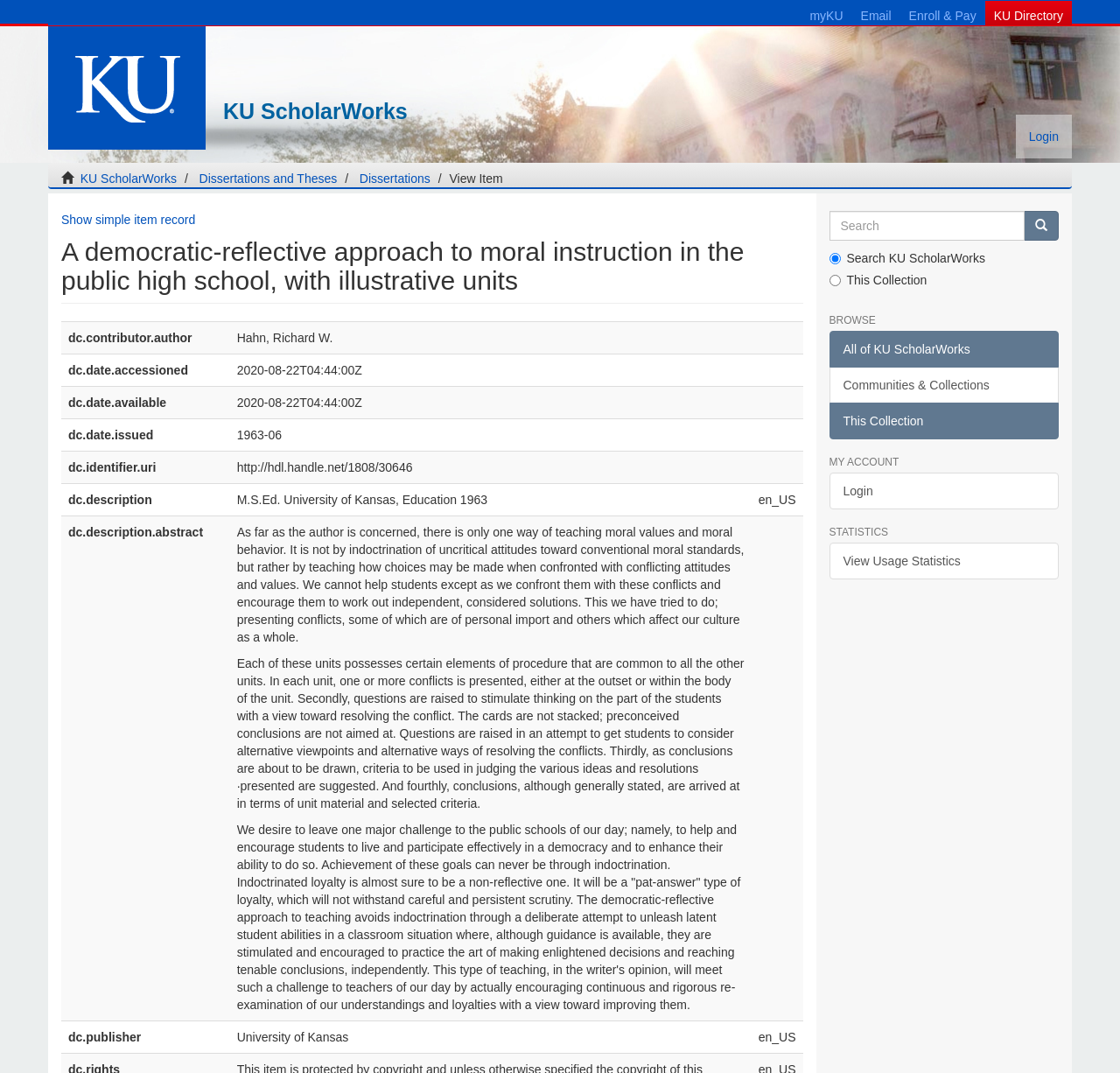Give a one-word or one-phrase response to the question:
What is the author of this dissertation?

Hahn, Richard W.